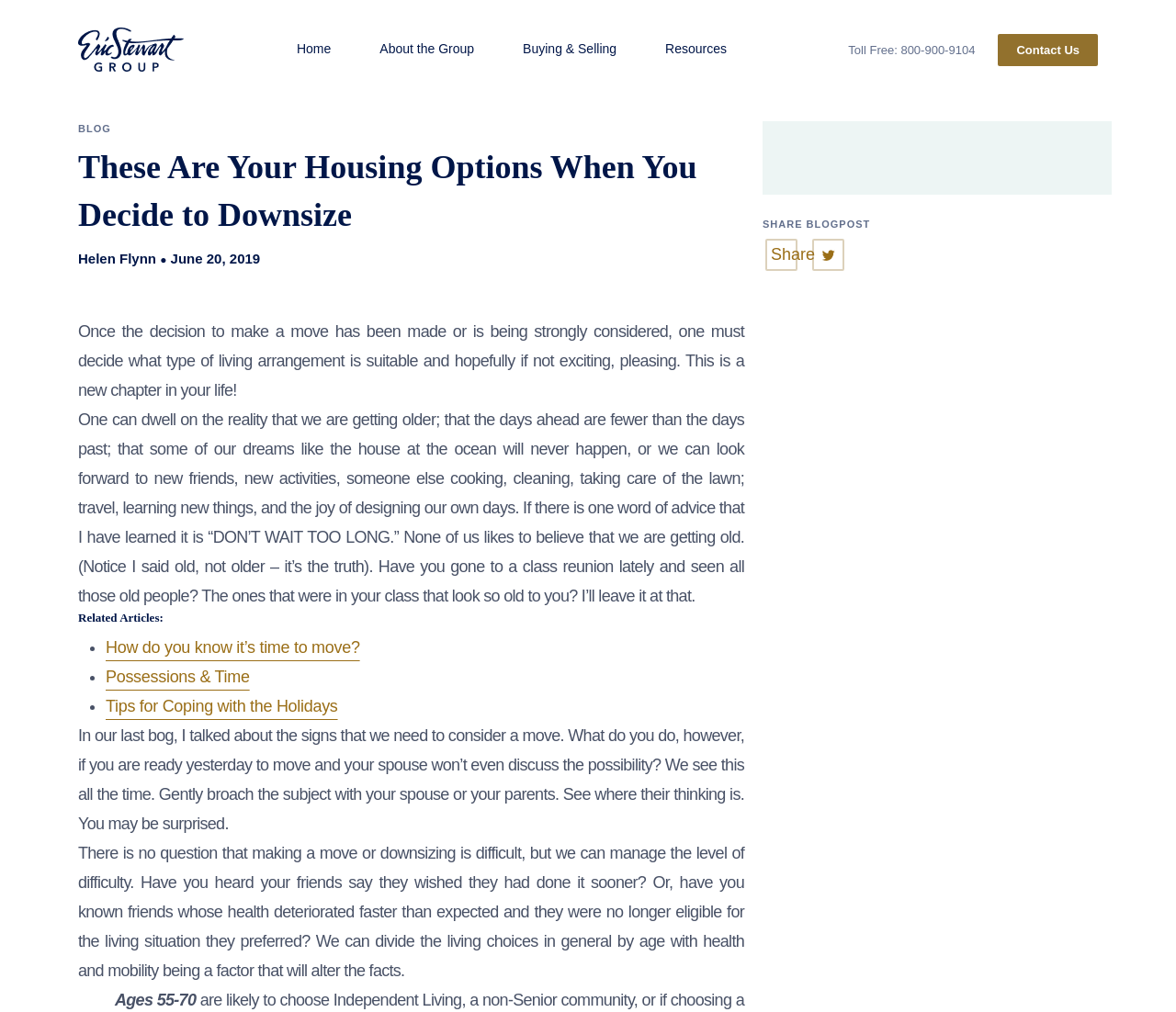Pinpoint the bounding box coordinates of the element to be clicked to execute the instruction: "Click the 'Home' link".

[0.234, 0.034, 0.3, 0.064]